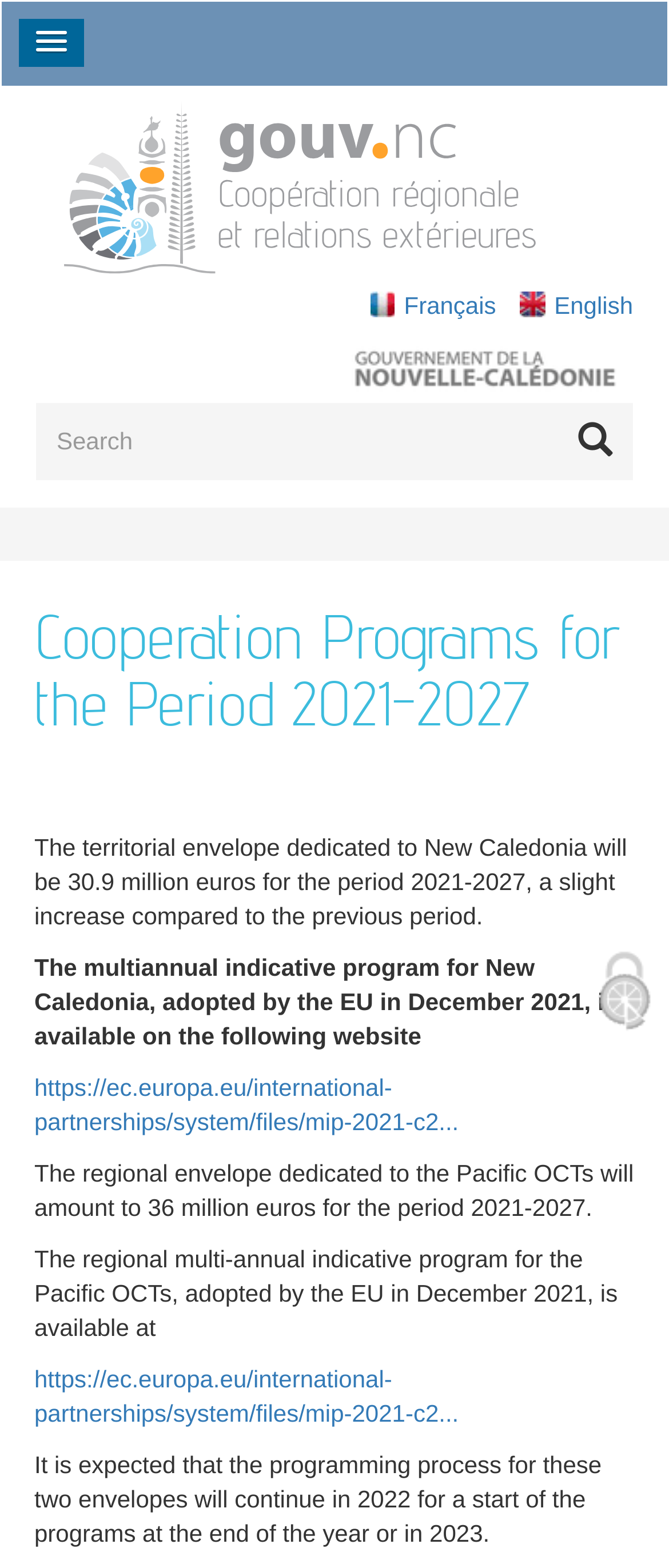How many links are there on this webpage? Based on the screenshot, please respond with a single word or phrase.

Over 50